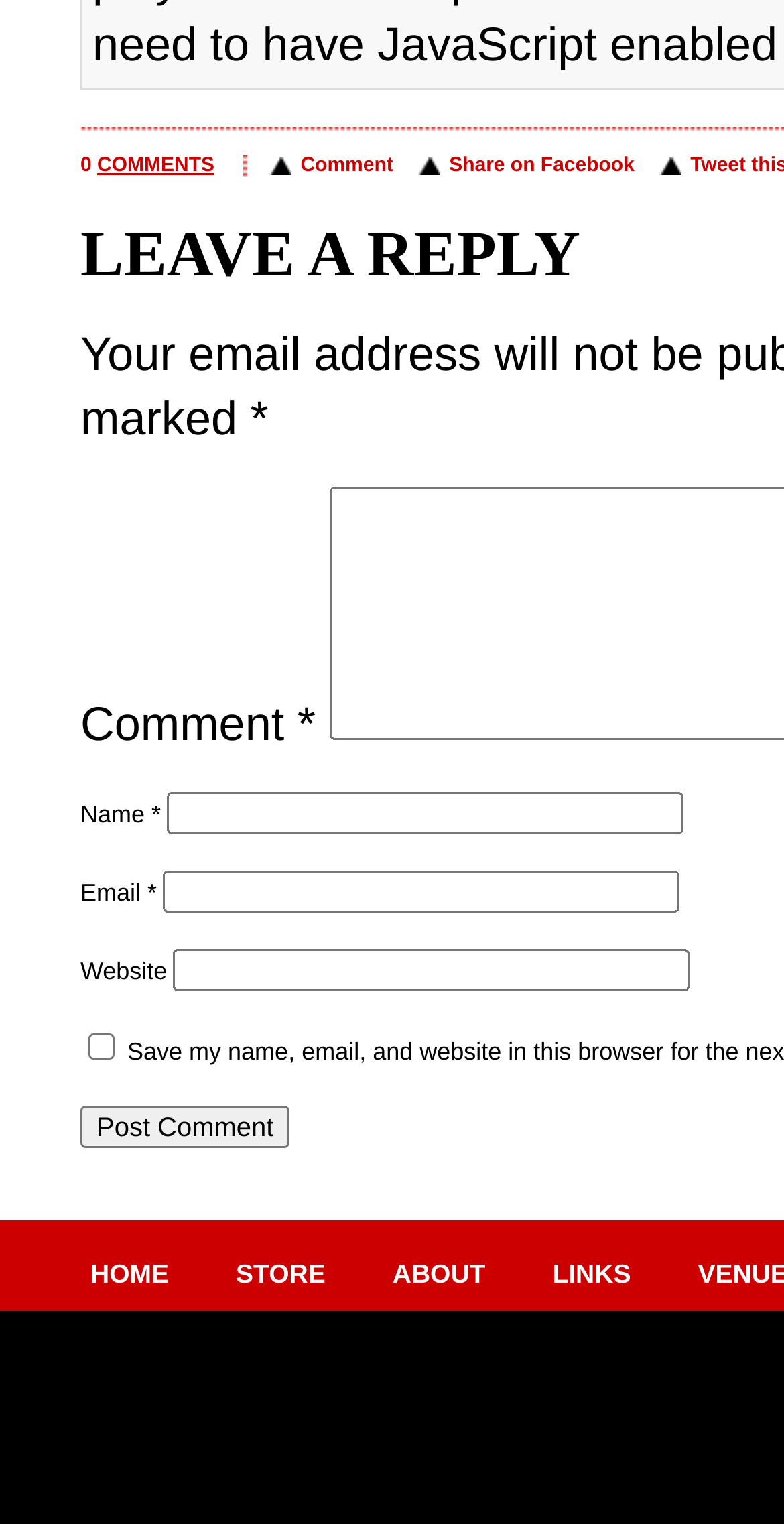What is the label of the first textbox?
Based on the screenshot, respond with a single word or phrase.

Name